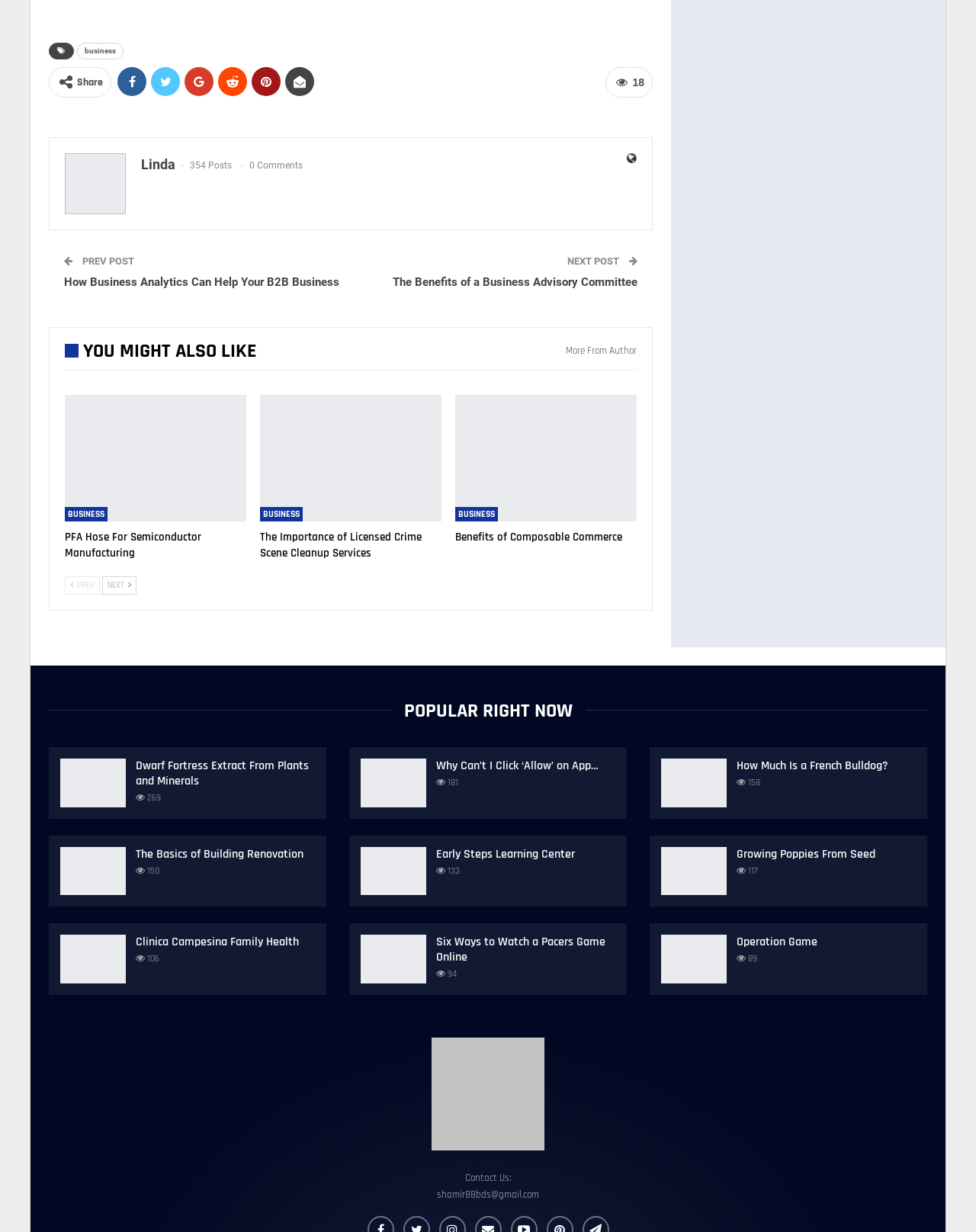What is the previous post title?
Look at the image and respond with a one-word or short-phrase answer.

The Benefits of a Business Advisory Committee